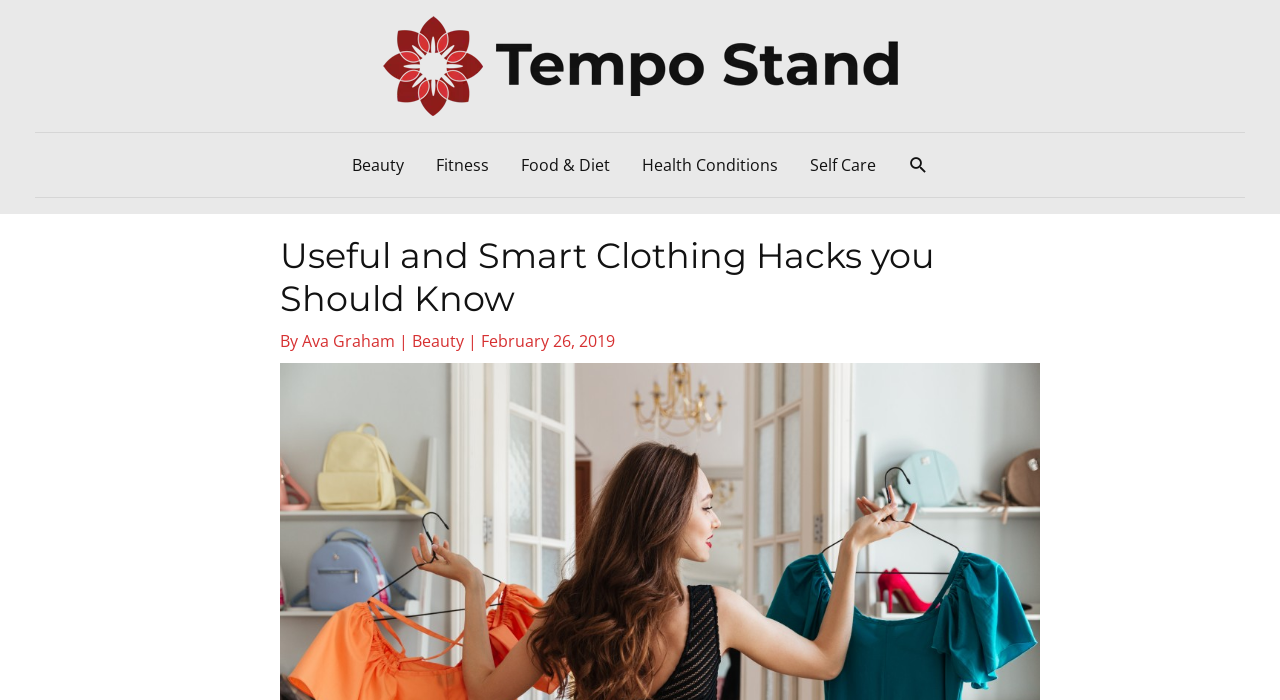Provide the bounding box coordinates for the area that should be clicked to complete the instruction: "Navigate to Beauty".

[0.262, 0.19, 0.328, 0.281]